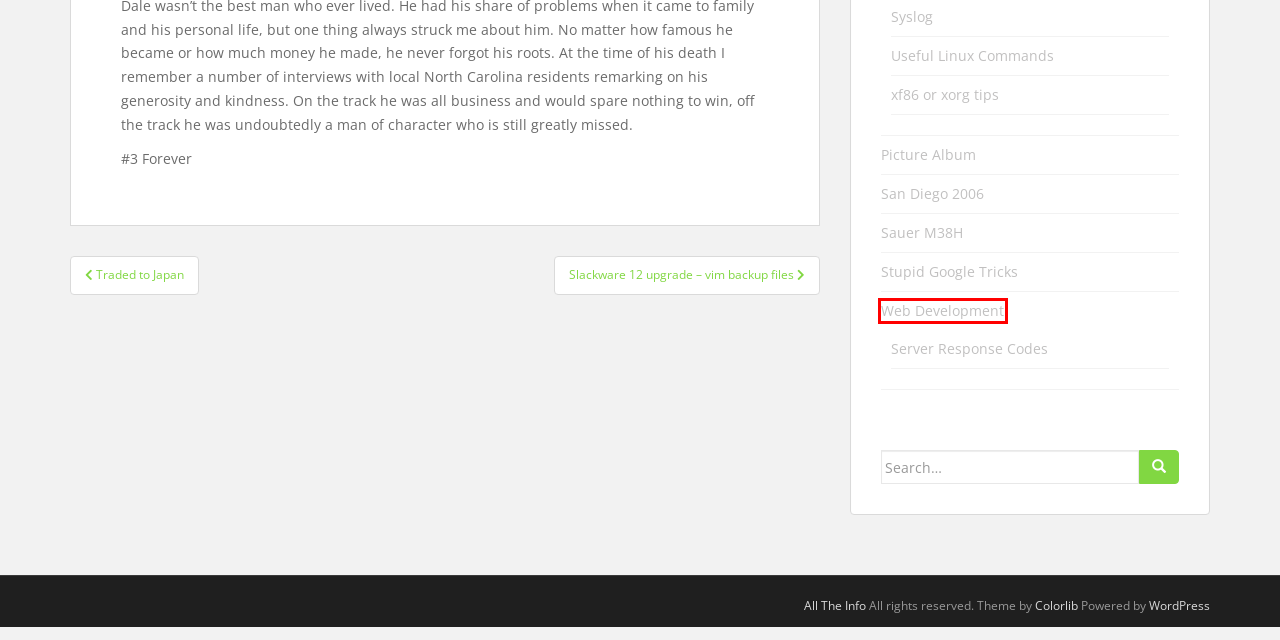Examine the webpage screenshot and identify the UI element enclosed in the red bounding box. Pick the webpage description that most accurately matches the new webpage after clicking the selected element. Here are the candidates:
A. xf86 or xorg tips - All The Info
B. Sauer M38H - All The Info
C. Web Development - All The Info
D. Useful Linux Commands - All The Info
E. Traded to Japan - All The Info
F. Slackware 12 upgrade - vim backup files - All The Info
G. WordPress Themes & Website Templates - Colorlib
H. Picture Album - All The Info

C